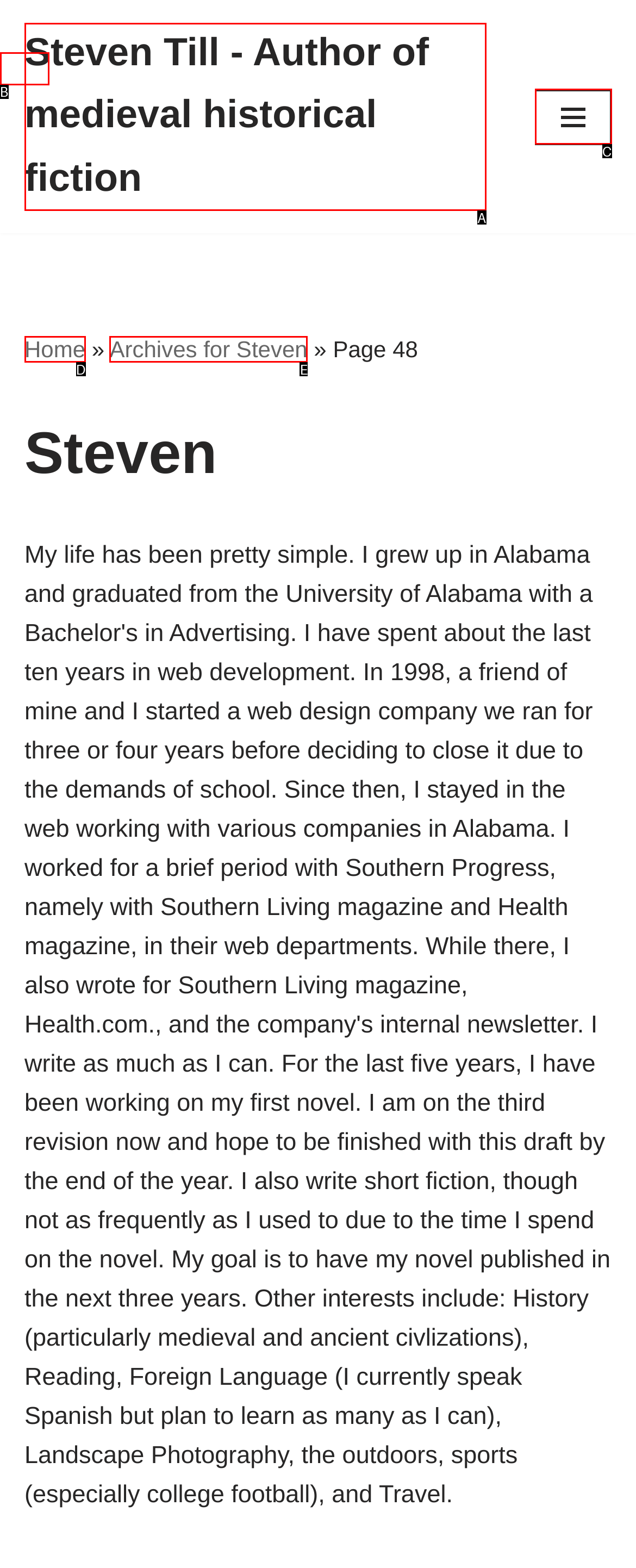Which lettered UI element aligns with this description: Home
Provide your answer using the letter from the available choices.

D